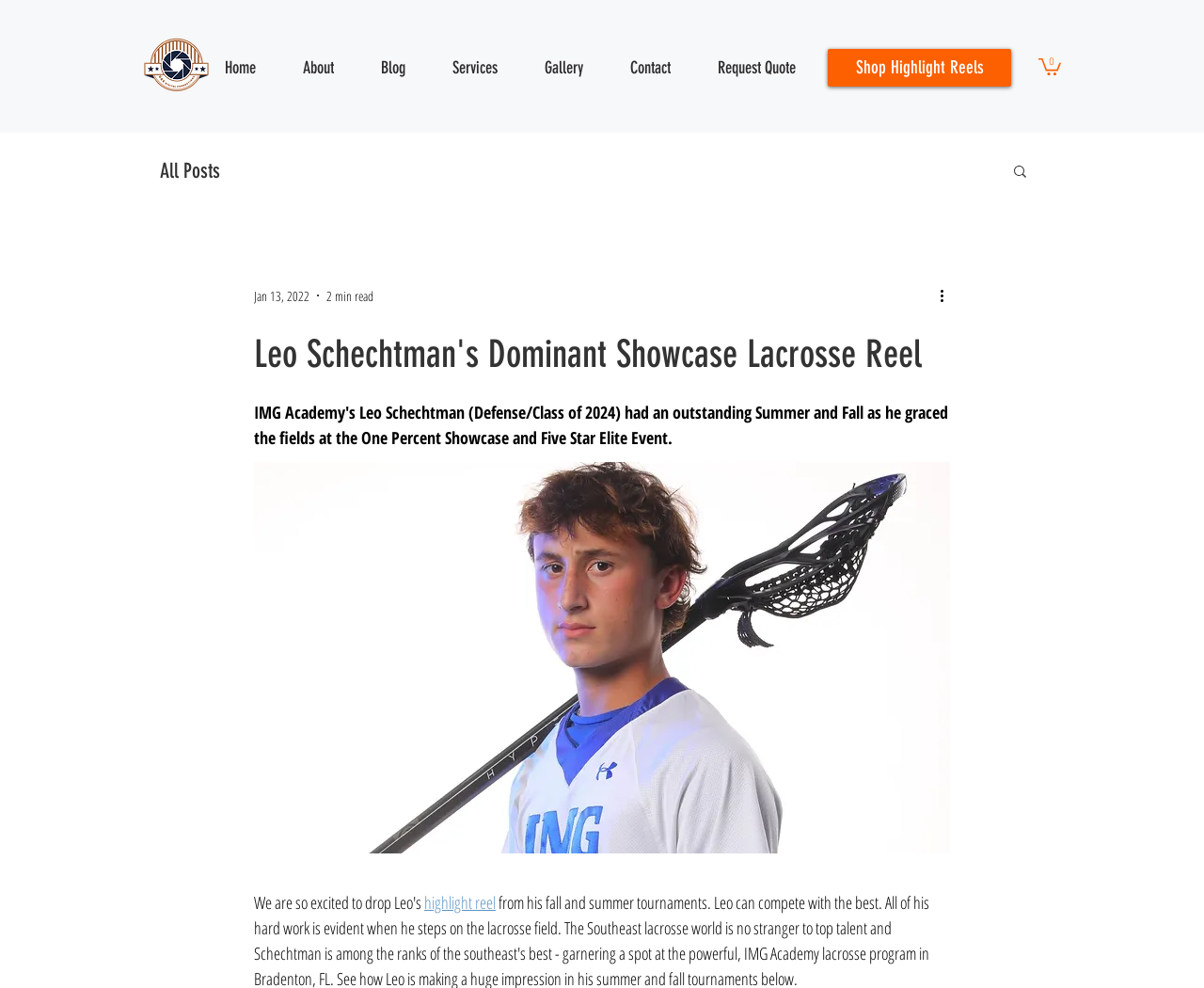Kindly determine the bounding box coordinates for the area that needs to be clicked to execute this instruction: "search for something".

[0.84, 0.165, 0.855, 0.185]